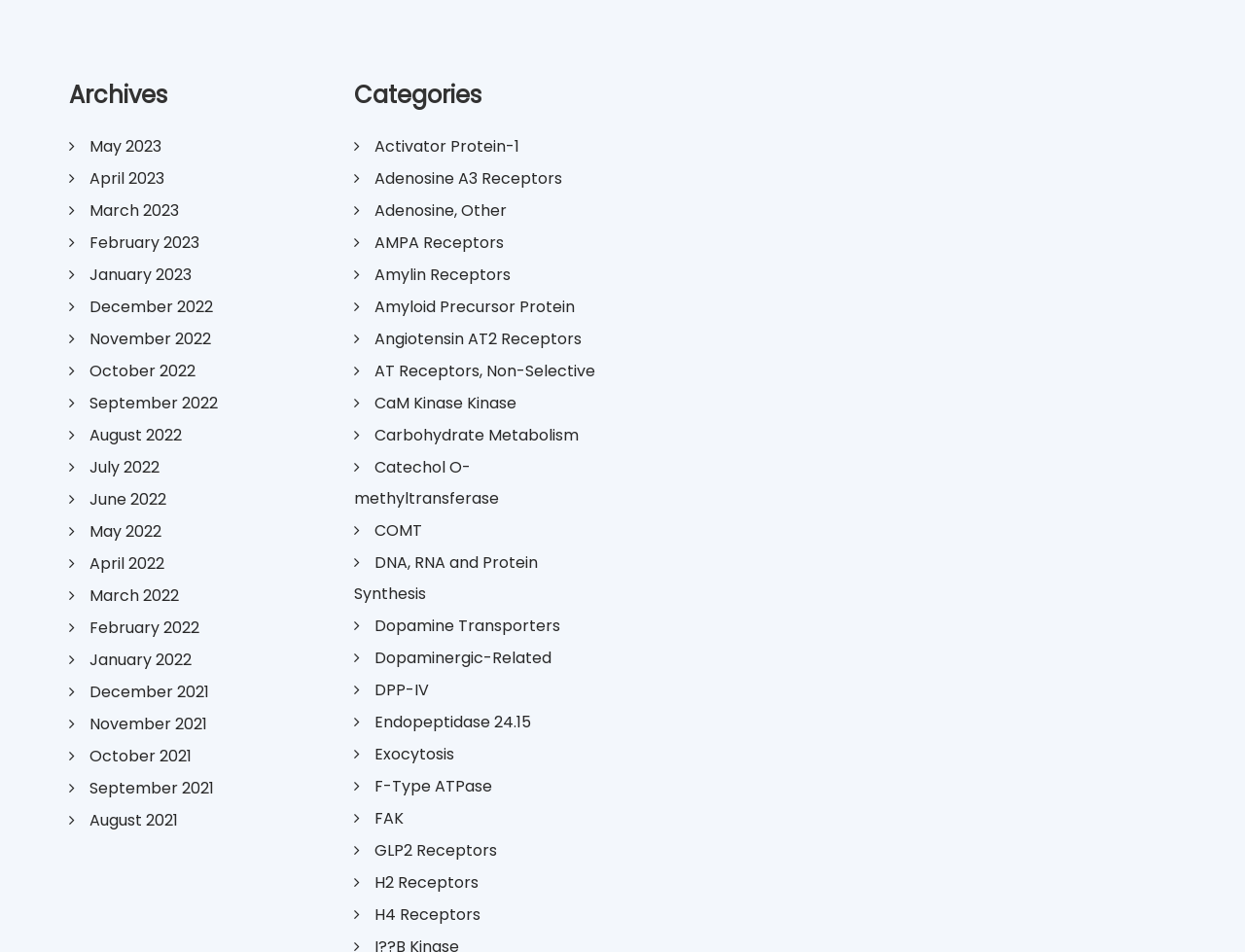Find the bounding box coordinates of the clickable area required to complete the following action: "Learn more about 'Post-Acute Rehabilitation'".

None